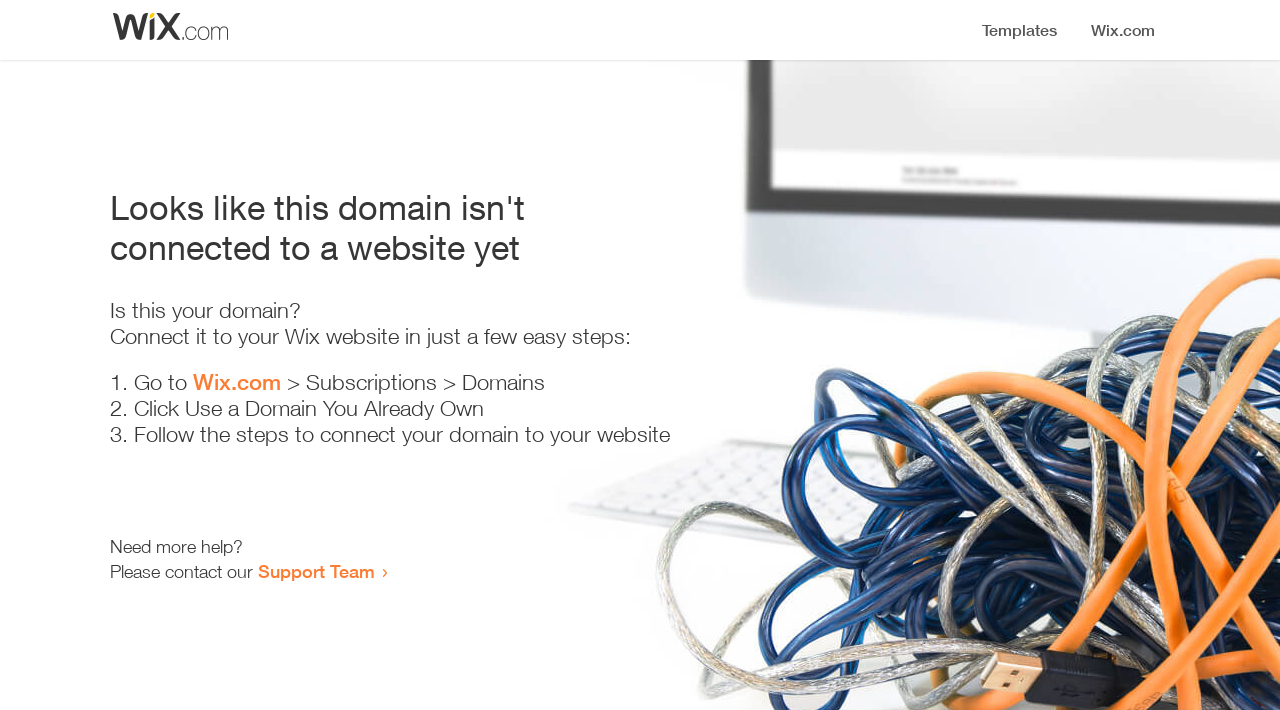Provide a short, one-word or phrase answer to the question below:
How many steps are required to connect the domain?

3